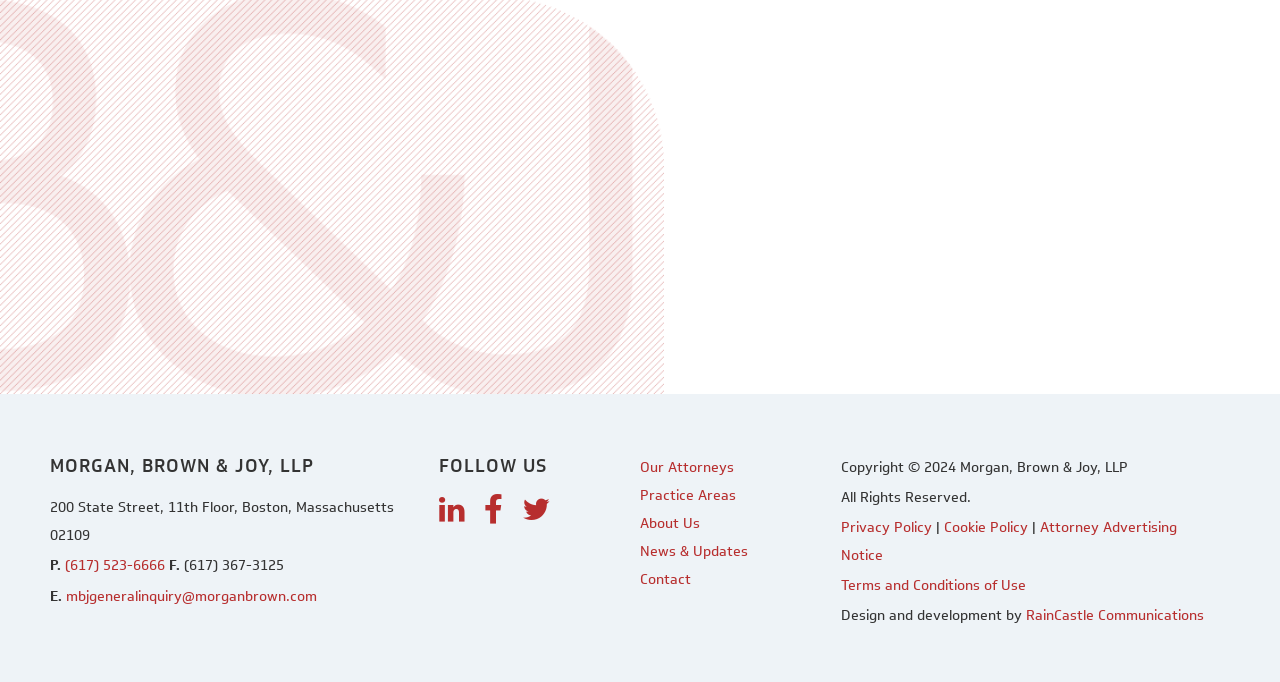Using the provided element description: "mbjgeneralinquiry@morganbrown.com", identify the bounding box coordinates. The coordinates should be four floats between 0 and 1 in the order [left, top, right, bottom].

[0.052, 0.859, 0.248, 0.889]